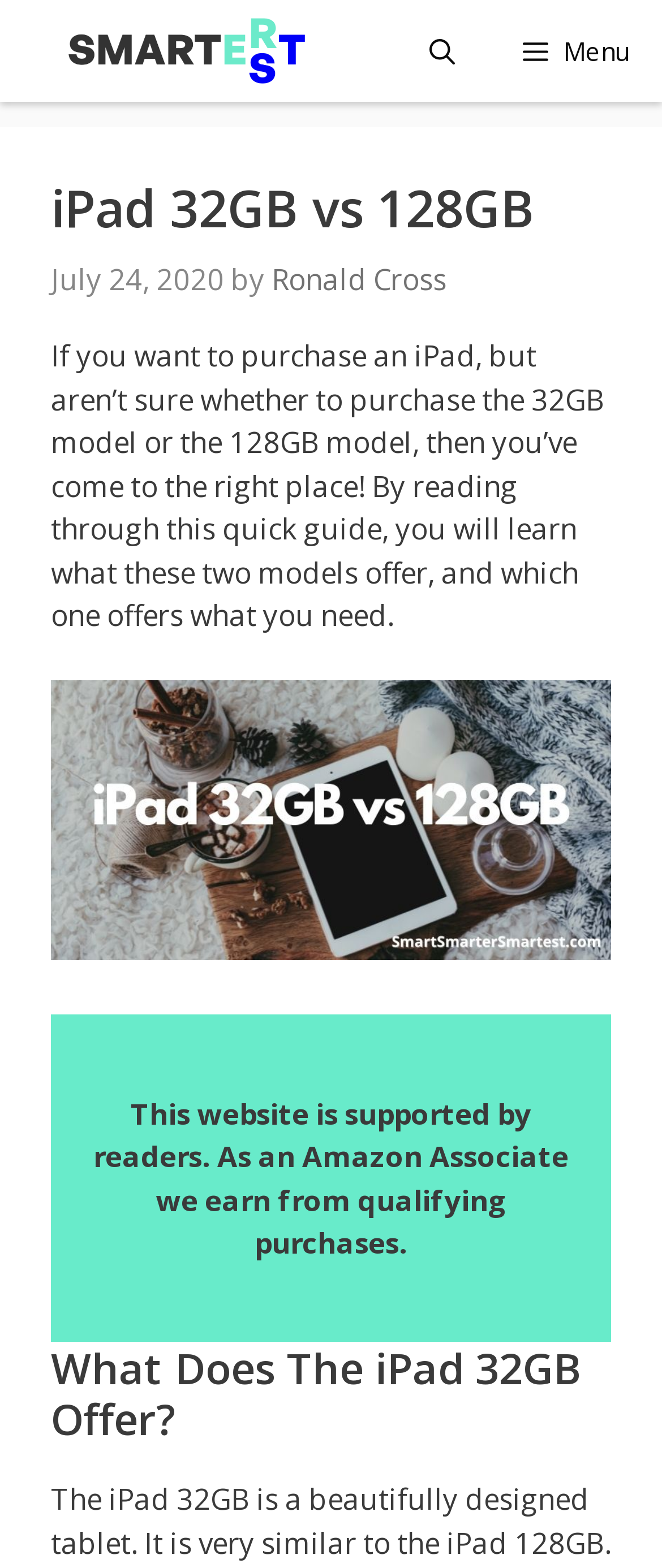Please answer the following question using a single word or phrase: 
What is the date of the article?

July 24, 2020